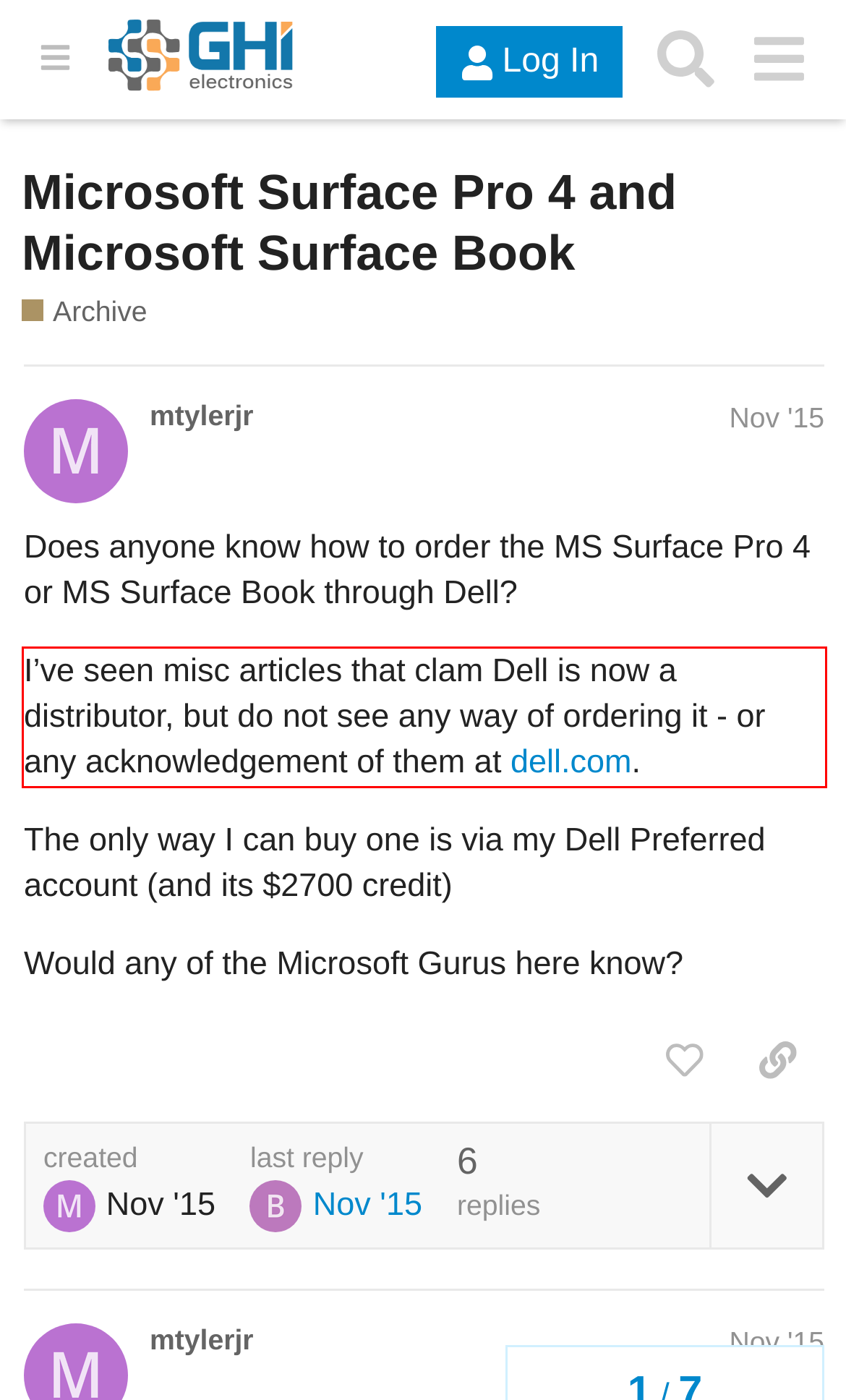Given a webpage screenshot, identify the text inside the red bounding box using OCR and extract it.

I’ve seen misc articles that clam Dell is now a distributor, but do not see any way of ordering it - or any acknowledgement of them at dell.com.